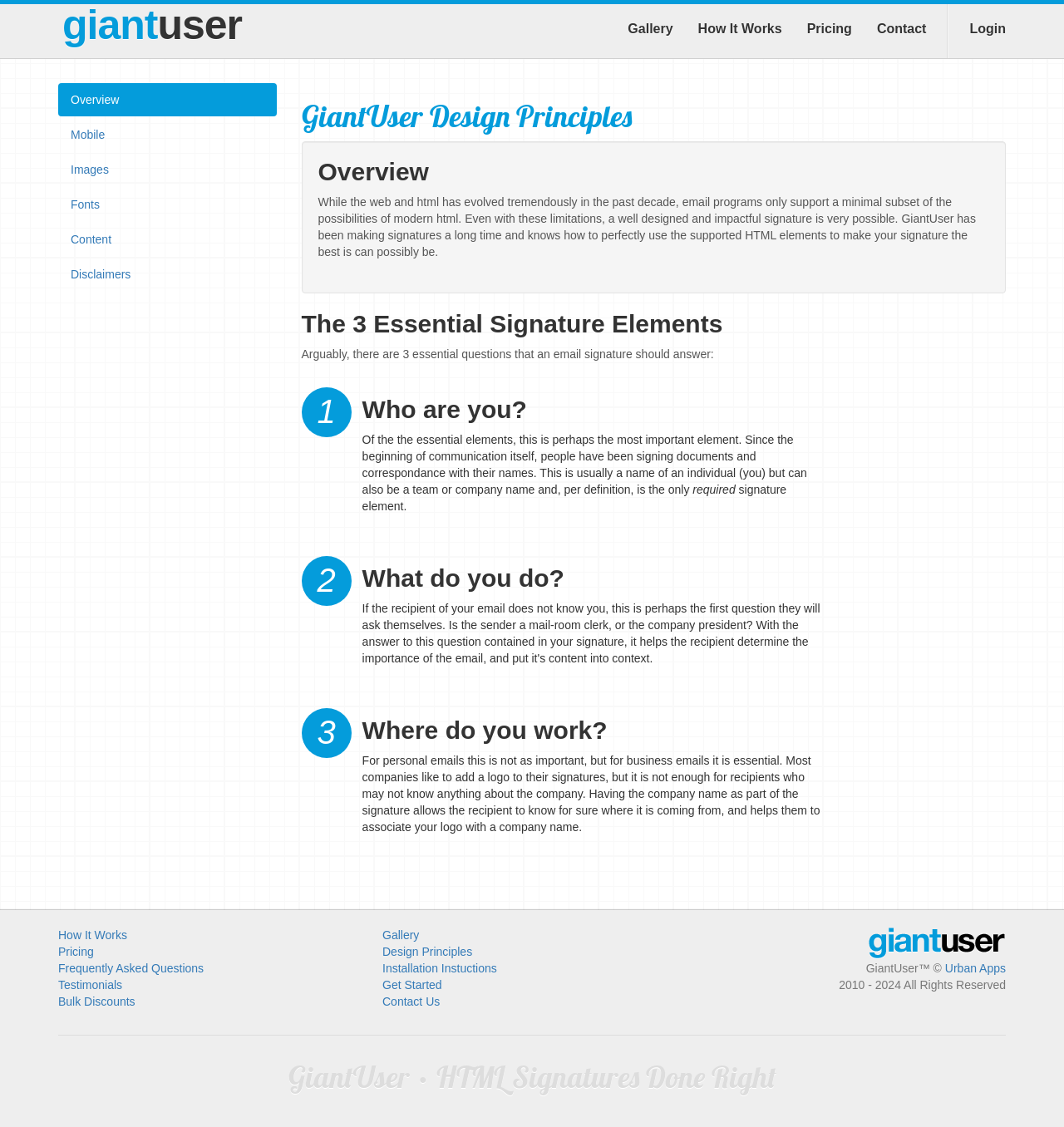Refer to the element description Contact Us and identify the corresponding bounding box in the screenshot. Format the coordinates as (top-left x, top-left y, bottom-right x, bottom-right y) with values in the range of 0 to 1.

[0.359, 0.882, 0.413, 0.894]